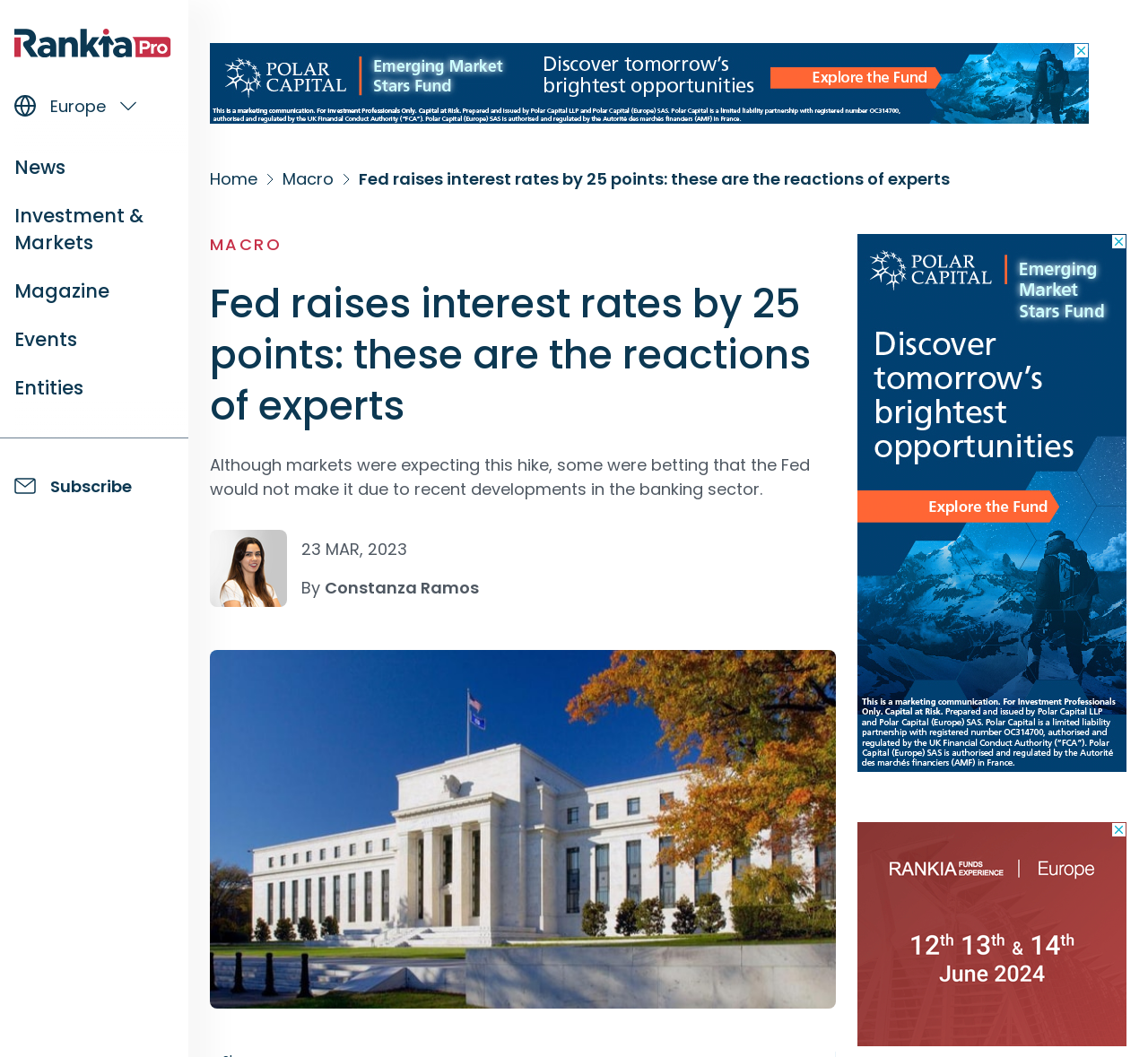Identify the bounding box of the HTML element described as: "Investment & Markets".

[0.012, 0.192, 0.125, 0.242]